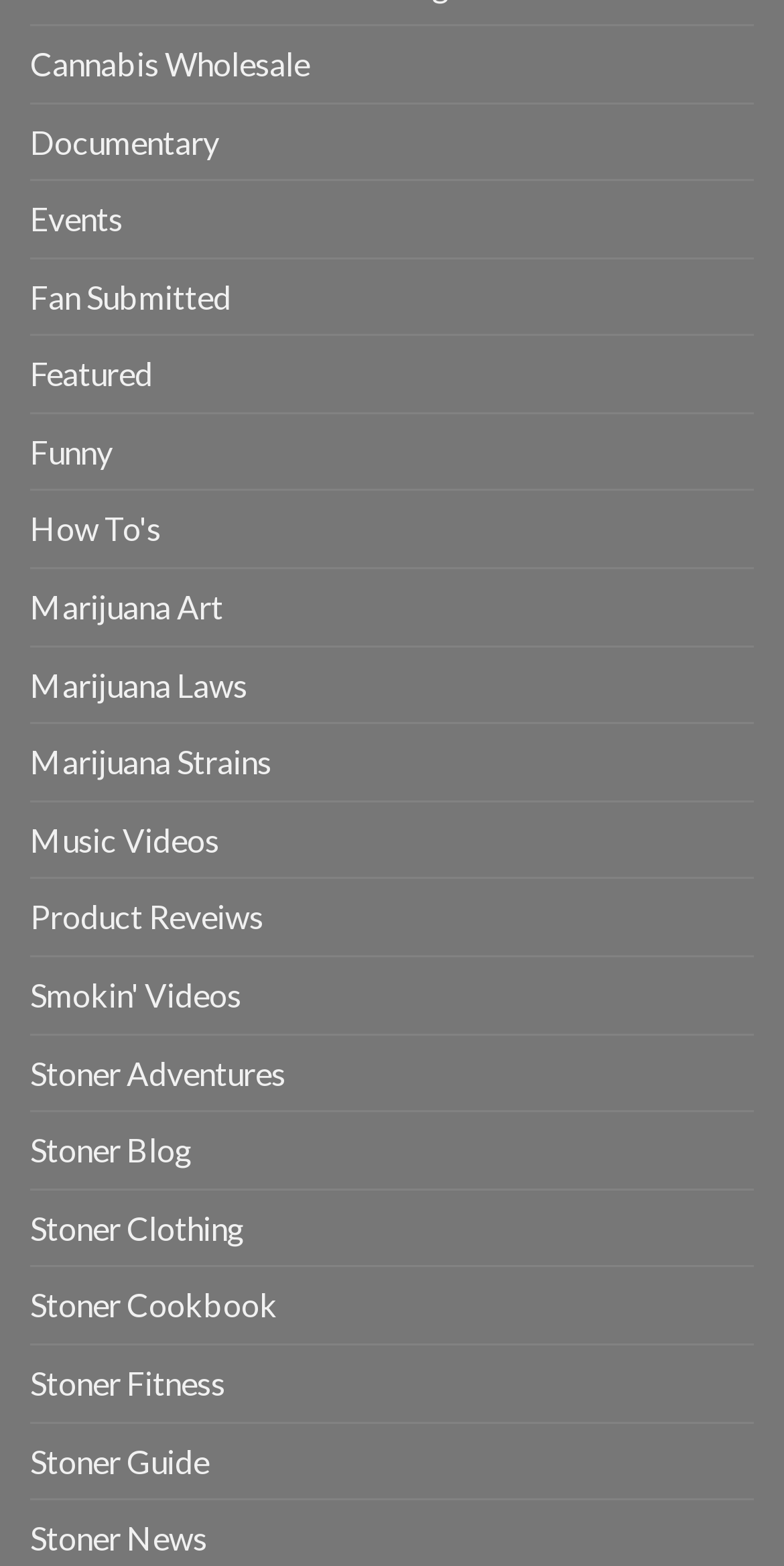Identify the coordinates of the bounding box for the element that must be clicked to accomplish the instruction: "Click on Cannabis Wholesale".

[0.038, 0.017, 0.395, 0.065]